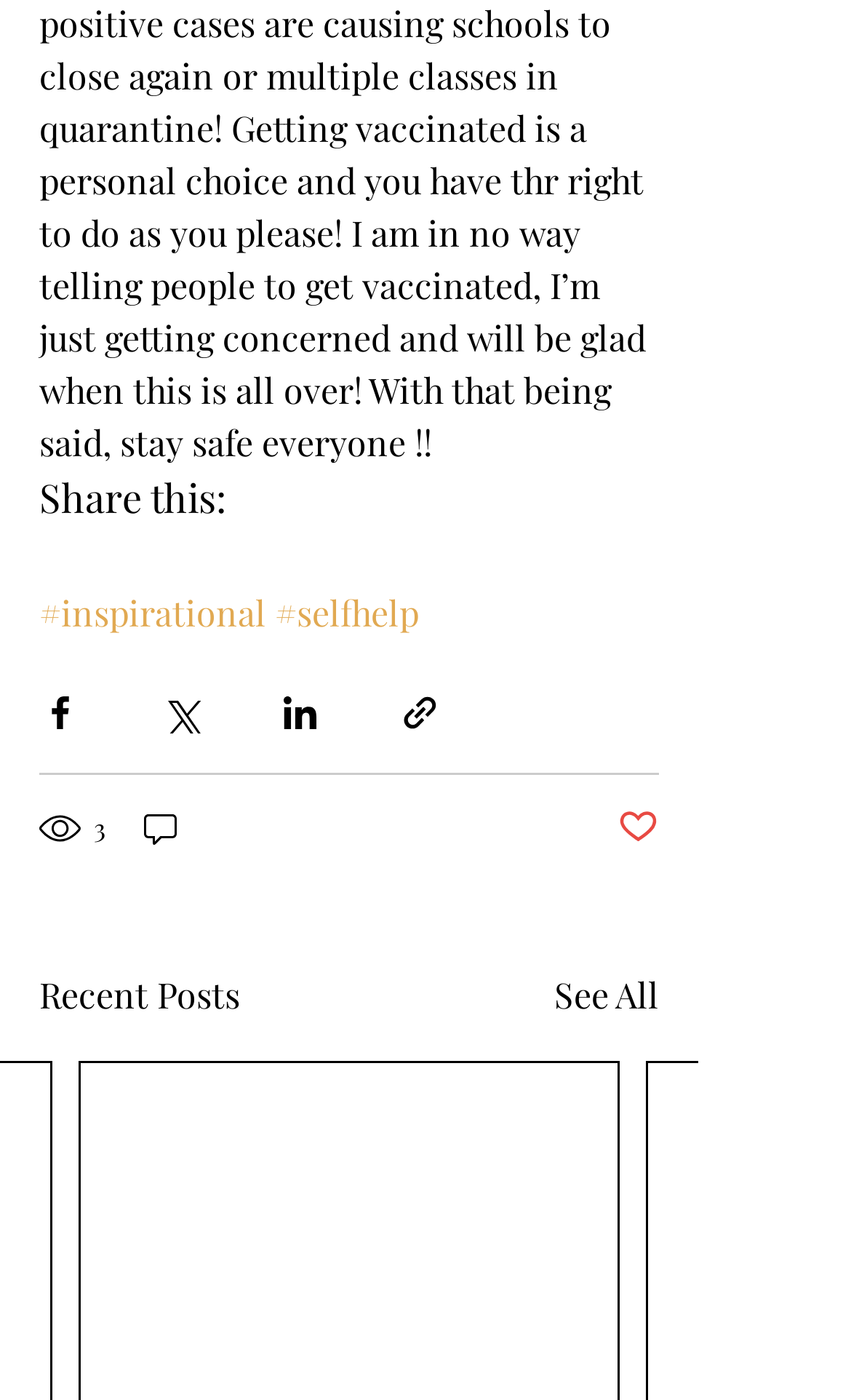Please provide the bounding box coordinates for the element that needs to be clicked to perform the following instruction: "Share via Facebook". The coordinates should be given as four float numbers between 0 and 1, i.e., [left, top, right, bottom].

[0.046, 0.494, 0.095, 0.524]